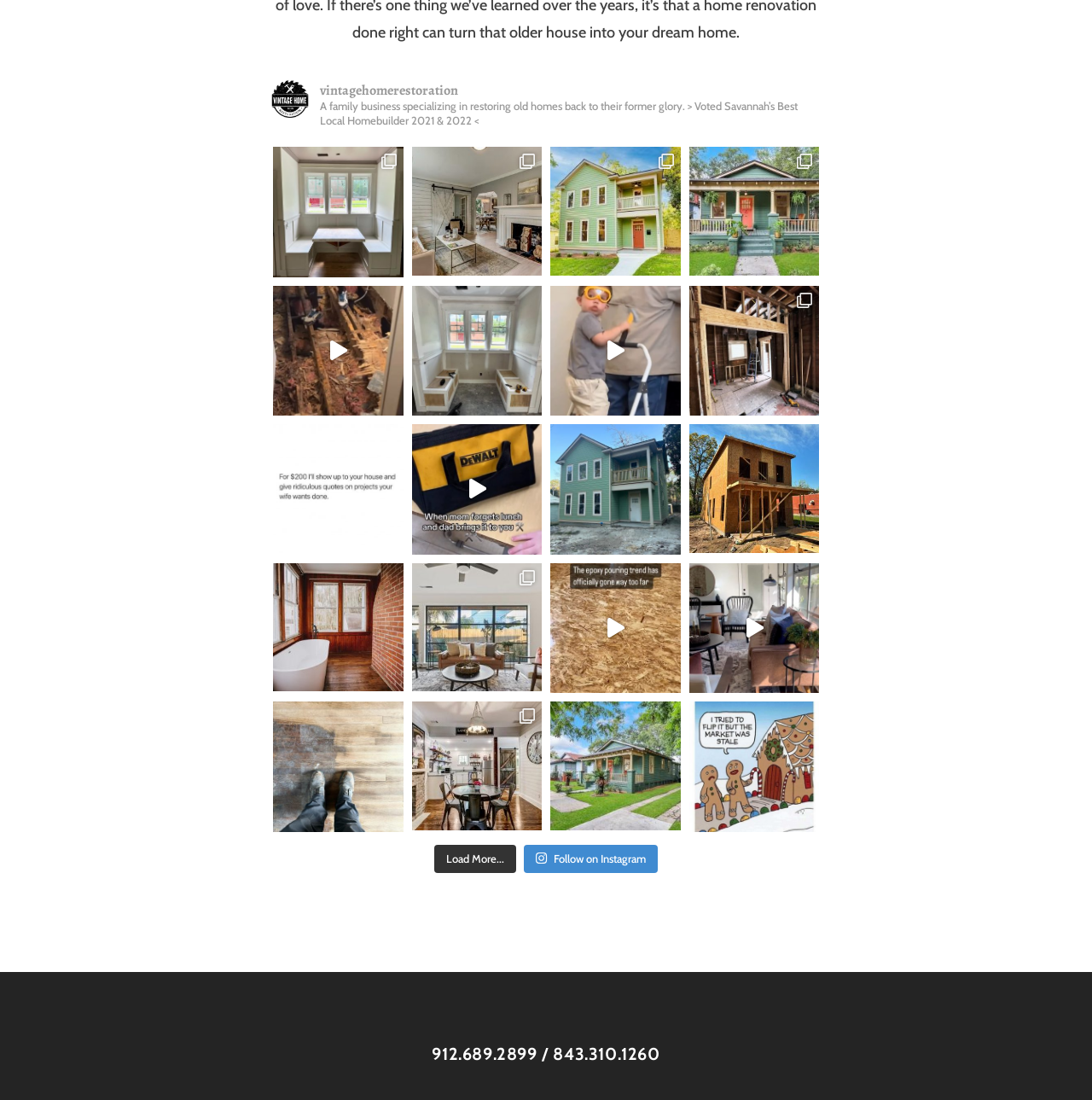Pinpoint the bounding box coordinates of the clickable area necessary to execute the following instruction: "Follow on Instagram". The coordinates should be given as four float numbers between 0 and 1, namely [left, top, right, bottom].

[0.48, 0.768, 0.602, 0.794]